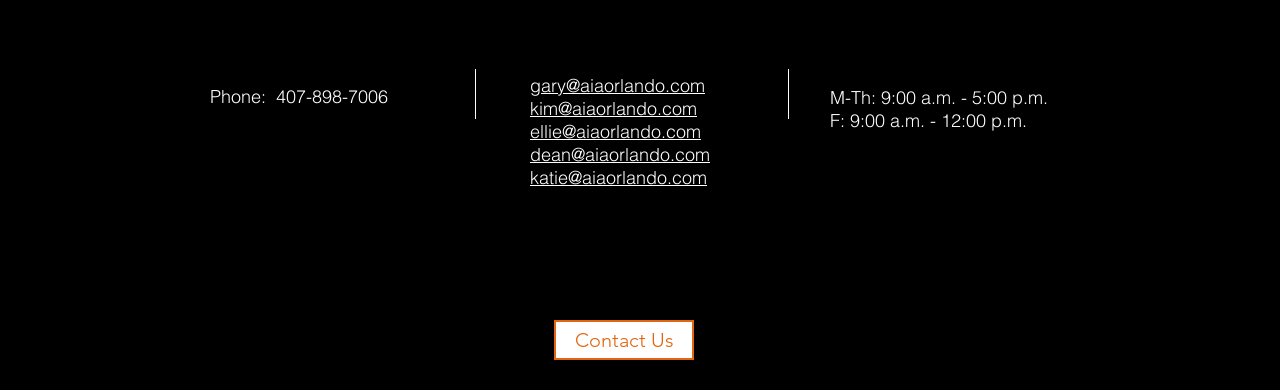Given the following UI element description: "Contact Us", find the bounding box coordinates in the webpage screenshot.

[0.433, 0.82, 0.542, 0.923]